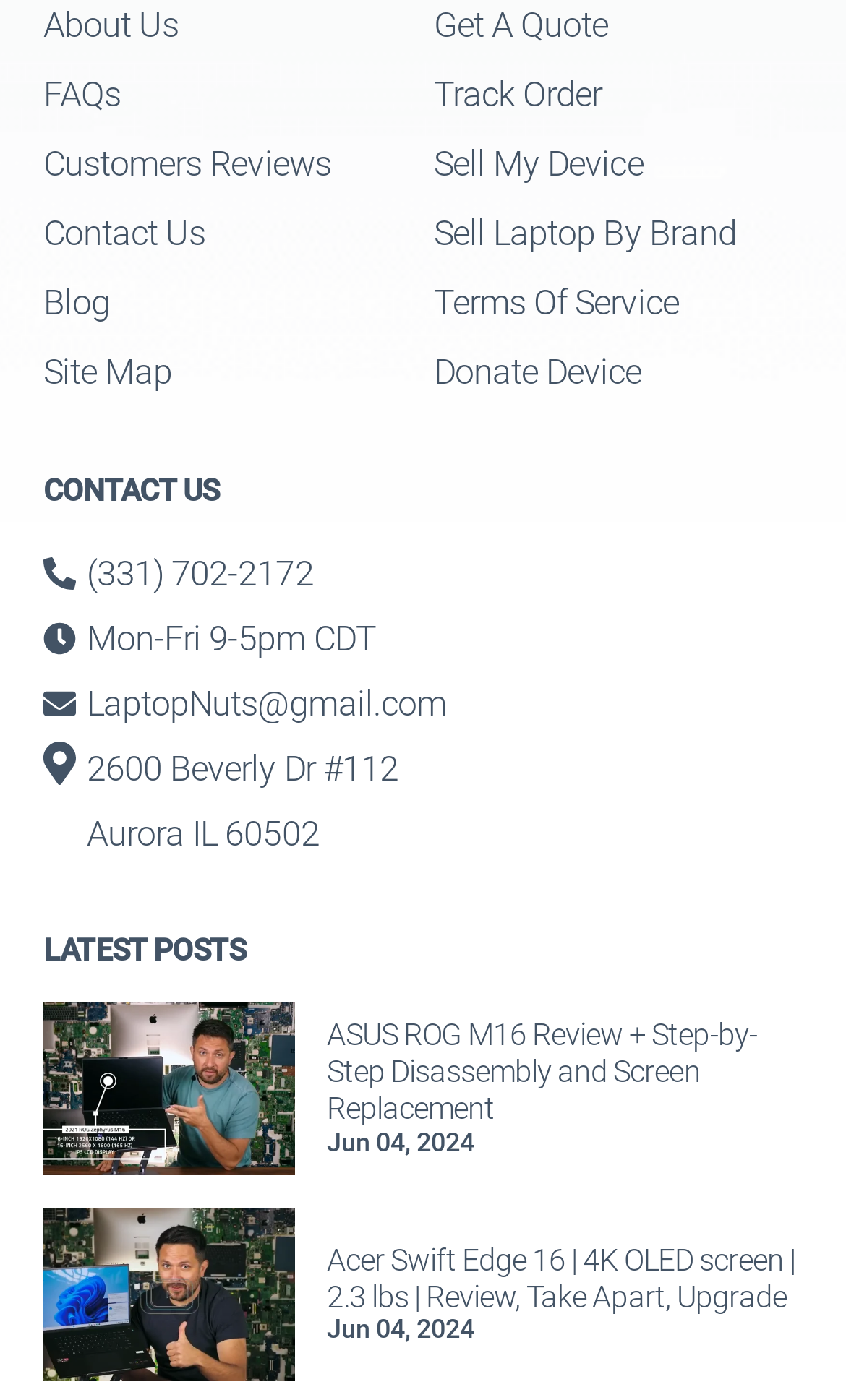Using the provided element description: "Terms of Service", identify the bounding box coordinates. The coordinates should be four floats between 0 and 1 in the order [left, top, right, bottom].

[0.513, 0.192, 0.828, 0.242]